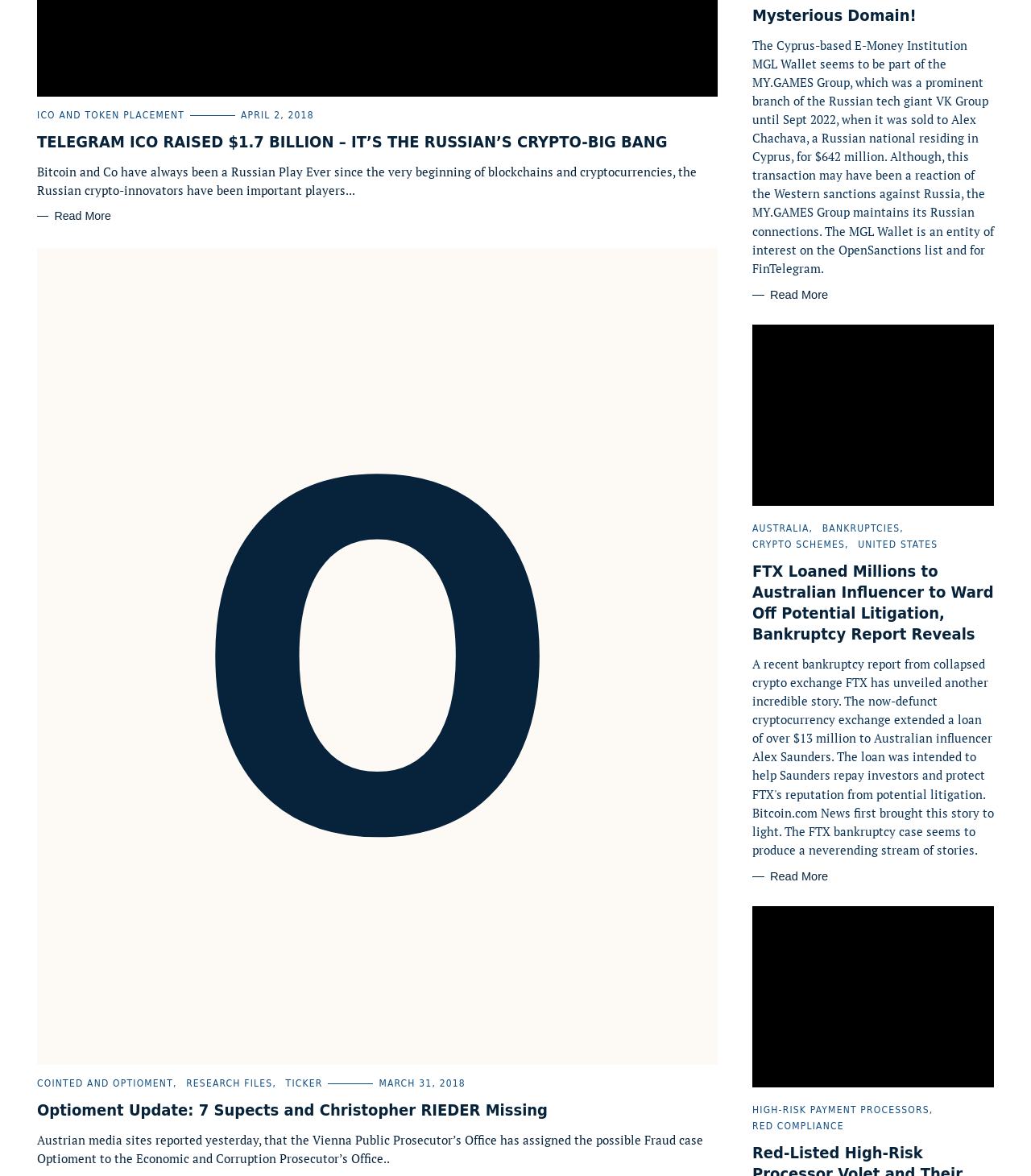Please analyze the image and give a detailed answer to the question:
How many links are there in the categories section?

I counted the number of link elements in the categories section, which are 'ICO AND TOKEN PLACEMENT', 'COINTED AND OPTIOMENT', 'RESEARCH FILES', 'TICKER', and 'AUSTRALIA', 'BANKRUPTCIES', 'CRYPTO SCHEMES', 'UNITED STATES', 'HIGH-RISK PAYMENT PROCESSORS', 'RED COMPLIANCE'.